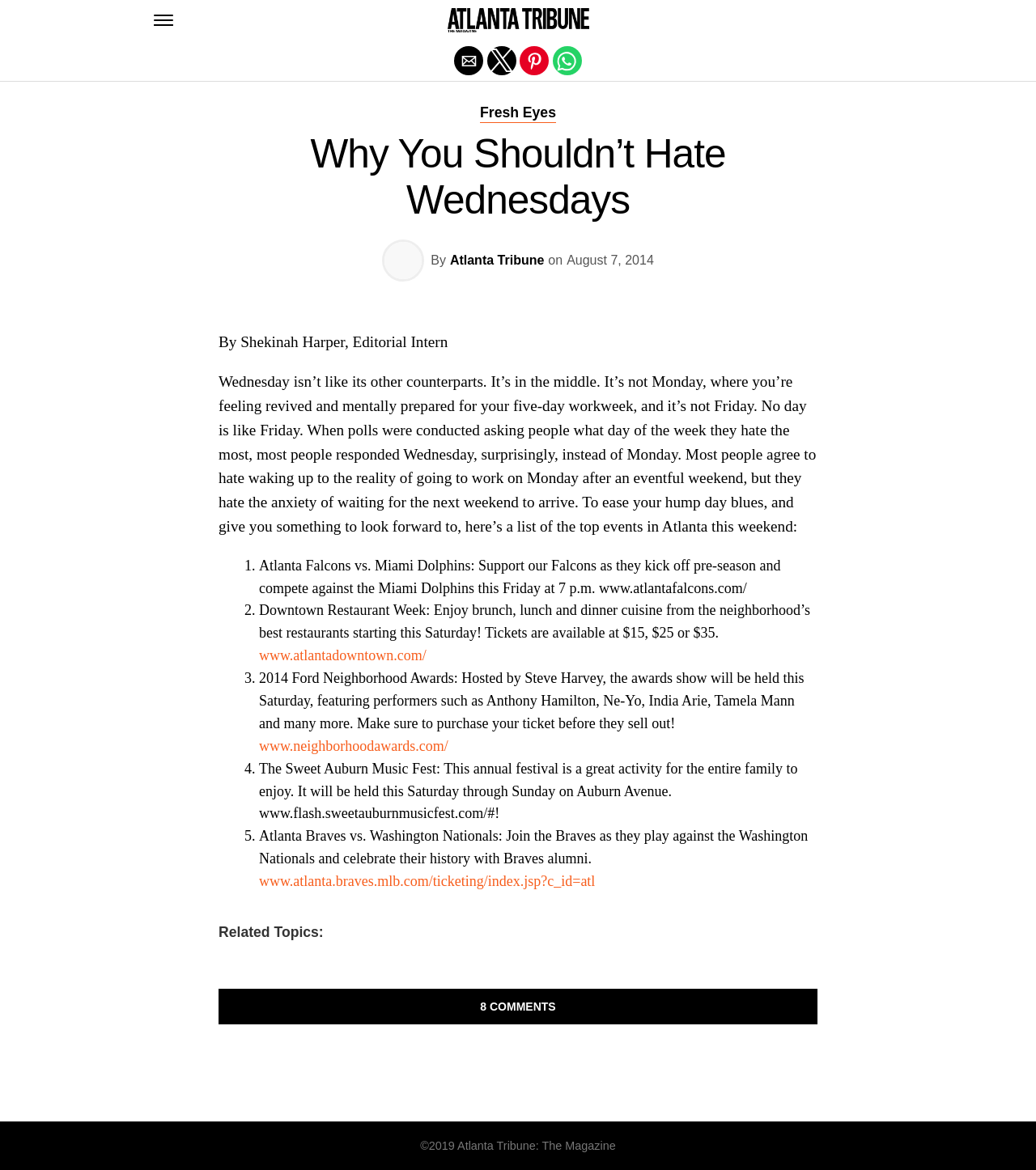Determine the bounding box coordinates of the region I should click to achieve the following instruction: "Visit the 'Atlanta Tribune' website". Ensure the bounding box coordinates are four float numbers between 0 and 1, i.e., [left, top, right, bottom].

[0.434, 0.216, 0.525, 0.228]